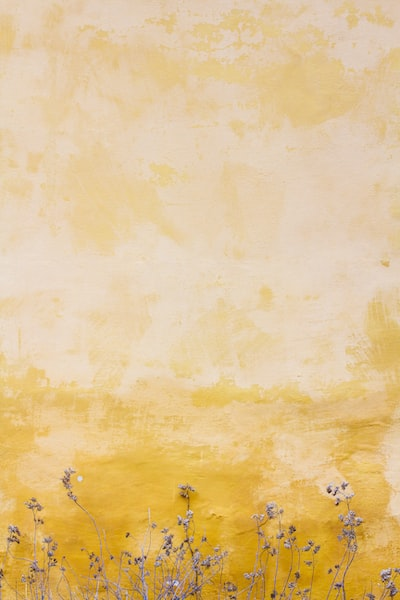What theme is evoked by the composition of the image?
Give a detailed and exhaustive answer to the question.

The caption states that the composition 'evokes a calming atmosphere', implying that the overall mood or feeling conveyed by the image is one of serenity and peacefulness.